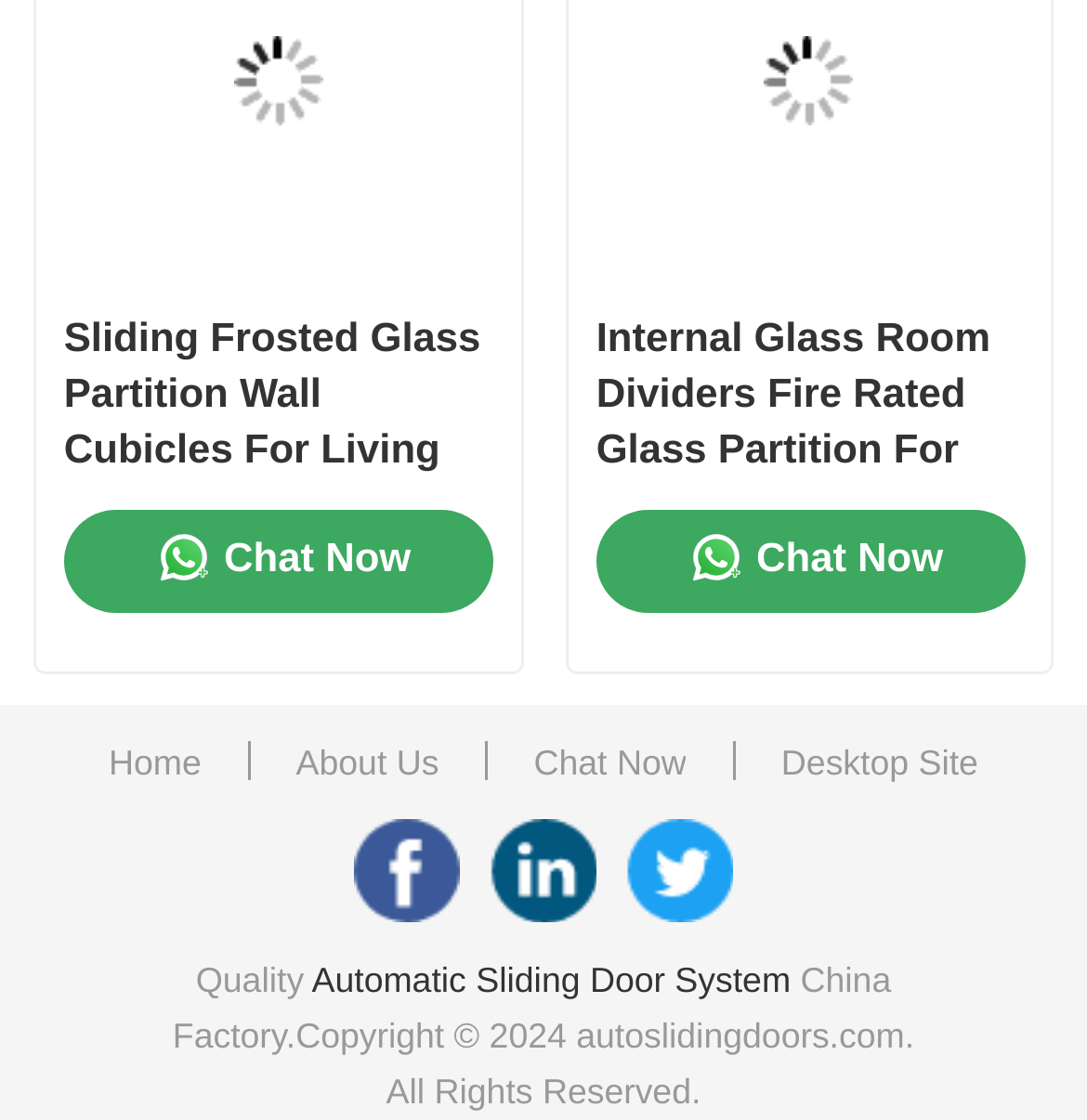What is the company's copyright statement?
Provide a detailed and extensive answer to the question.

The company's copyright statement is 'Copyright 2024 autoslidingdoors.com. All Rights Reserved.' which is mentioned at the bottom of the page in the StaticText element with the bounding box coordinates [0.159, 0.858, 0.841, 0.992].